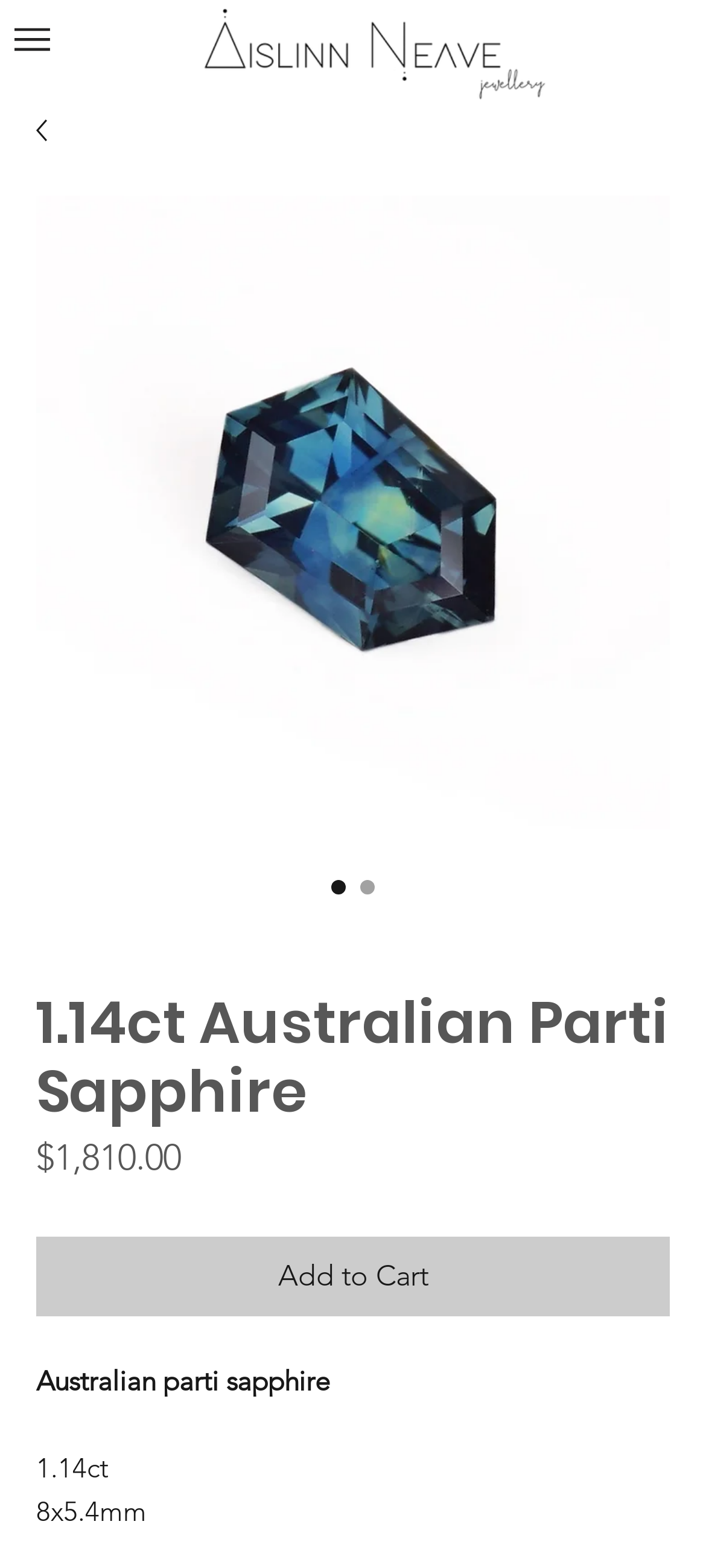Provide an in-depth caption for the contents of the webpage.

This webpage appears to be a product page for a unique Australian parti sapphire. At the top, there is a button and a link, with the link being more prominent and spanning most of the width of the page. Below the link, there is a large image of the sapphire, taking up most of the page's width and about half of its height. 

To the right of the image, there are two radio buttons, one of which is selected by default. Above the radio buttons, there is a heading that reads "1.14ct Australian Parti Sapphire". Below the radio buttons, there is a section displaying the price of the sapphire, "$1,810.00", with a label "Price" to its right. 

Further down, there is a prominent "Add to Cart" button. Below the button, there are three lines of text describing the sapphire: "Australian parti sapphire", "1.14ct", and "8x5.4mm". The text is arranged in a vertical column, with each line below the previous one.